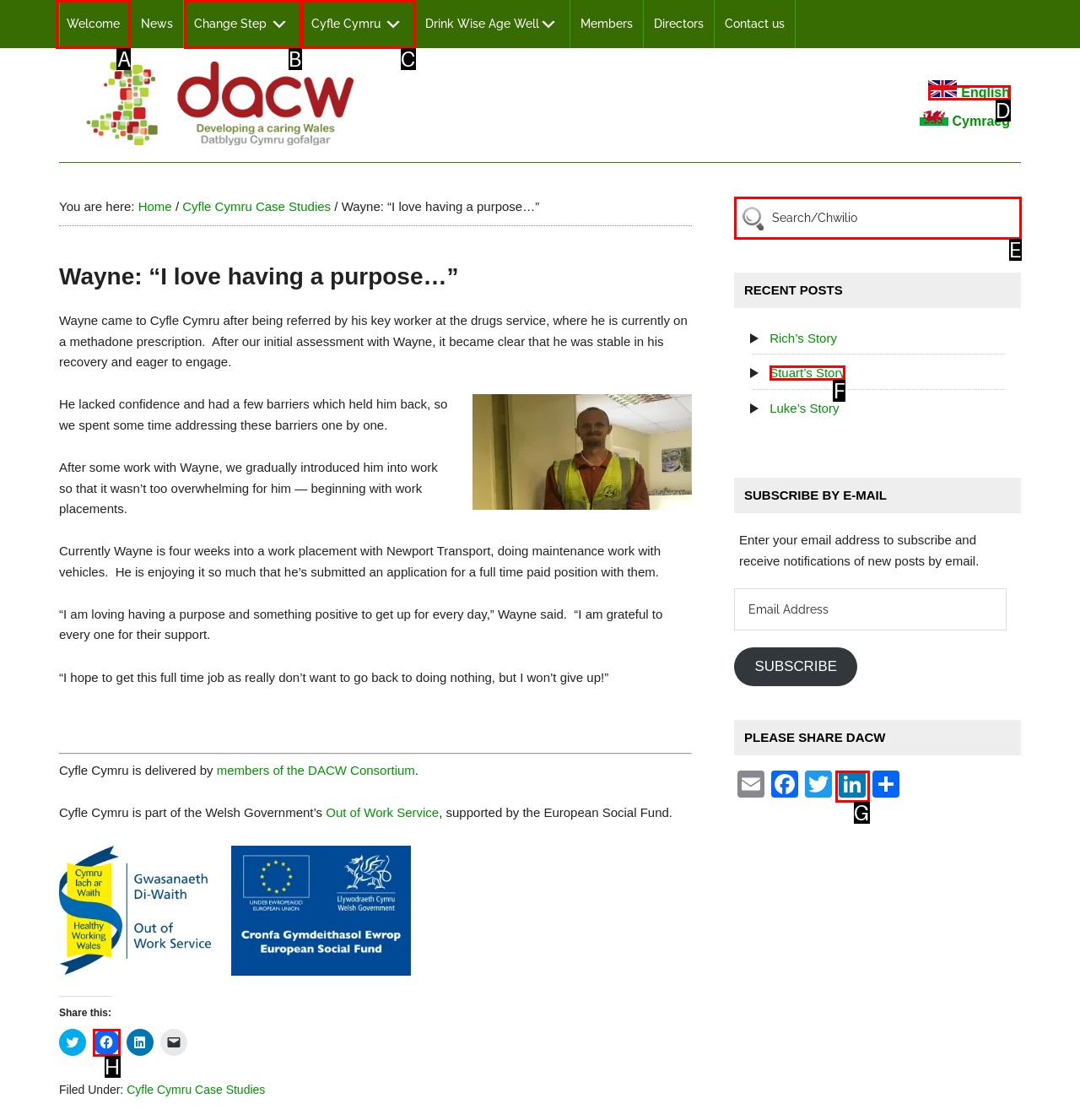Tell me which option I should click to complete the following task: Click on the 'Welcome' link
Answer with the option's letter from the given choices directly.

A